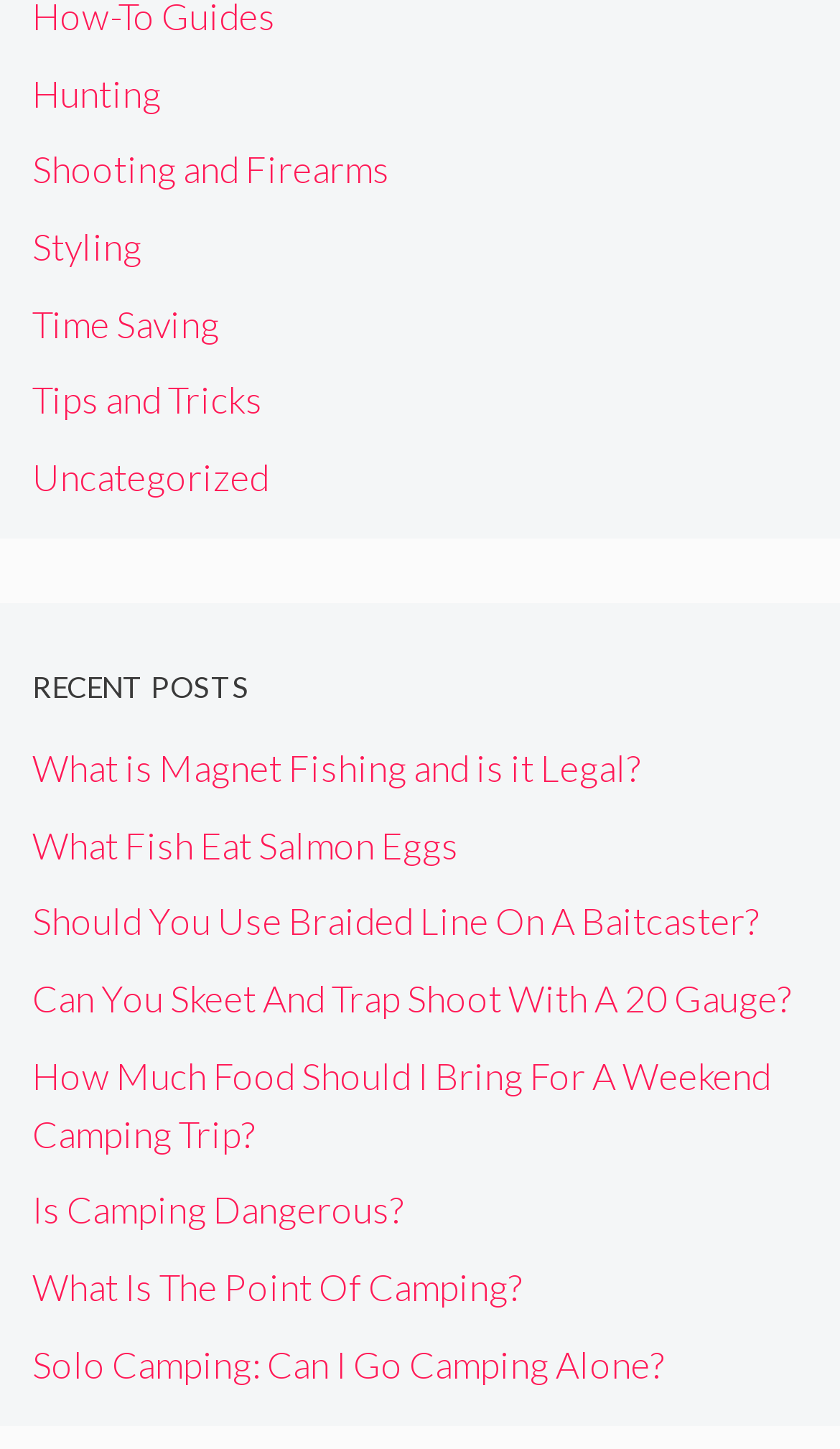Highlight the bounding box coordinates of the region I should click on to meet the following instruction: "Click on Hunting".

[0.038, 0.049, 0.192, 0.08]